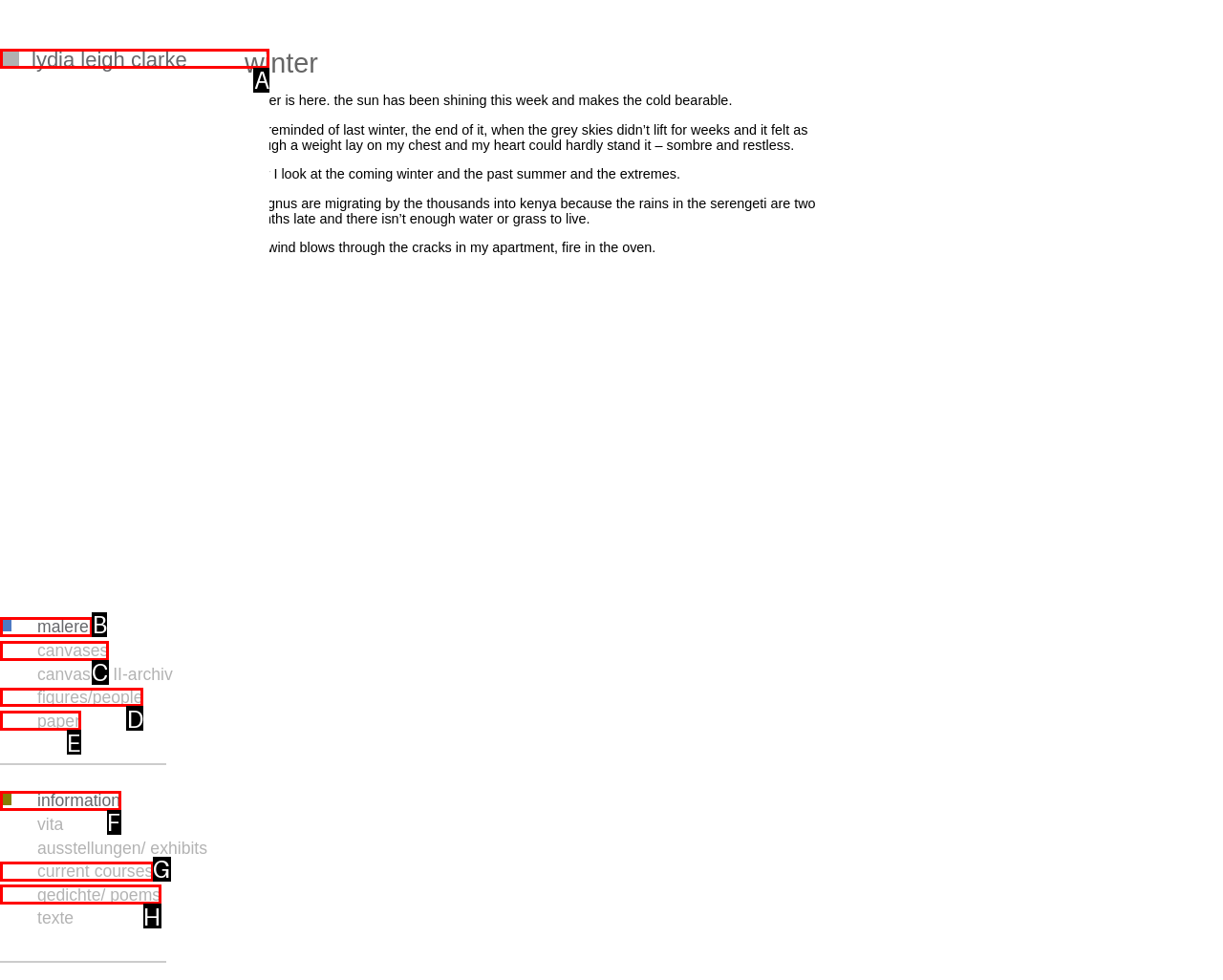Which lettered option should be clicked to perform the following task: explore the figures and people section
Respond with the letter of the appropriate option.

D